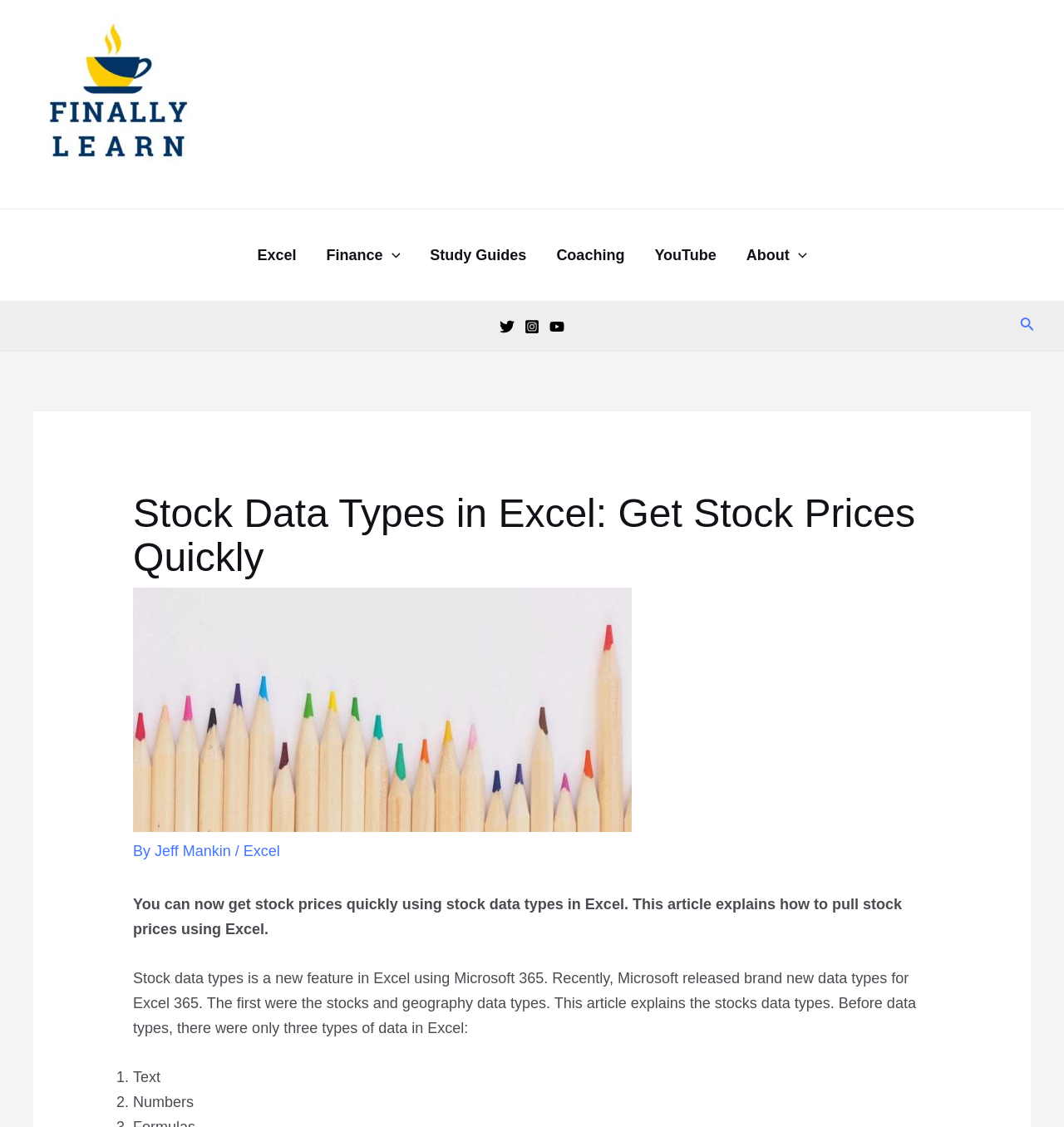What is the platform mentioned in the article?
Use the information from the screenshot to give a comprehensive response to the question.

I found the platform by reading the article, which states that 'Stock data types is a new feature in Excel using Microsoft 365'. This suggests that the platform mentioned in the article is 'Microsoft 365'.